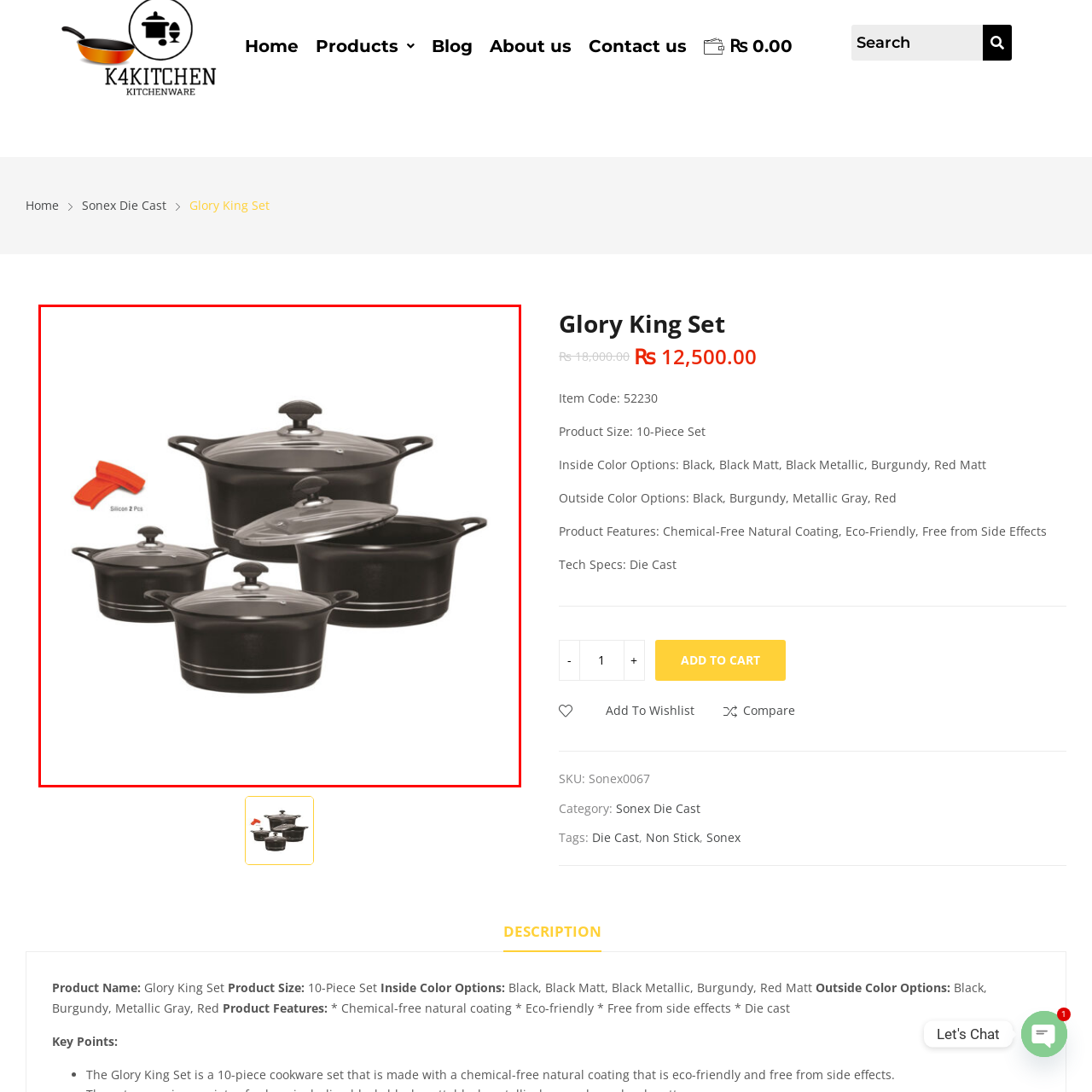Focus your attention on the picture enclosed within the red border and formulate a detailed answer to the question below, using the image as your primary reference: 
What is the purpose of the red silicone pads?

According to the caption, the red silicone pads 'provide a safe grip and protection when handling hot cookware', which suggests that their purpose is to ensure safe handling of the cookware.